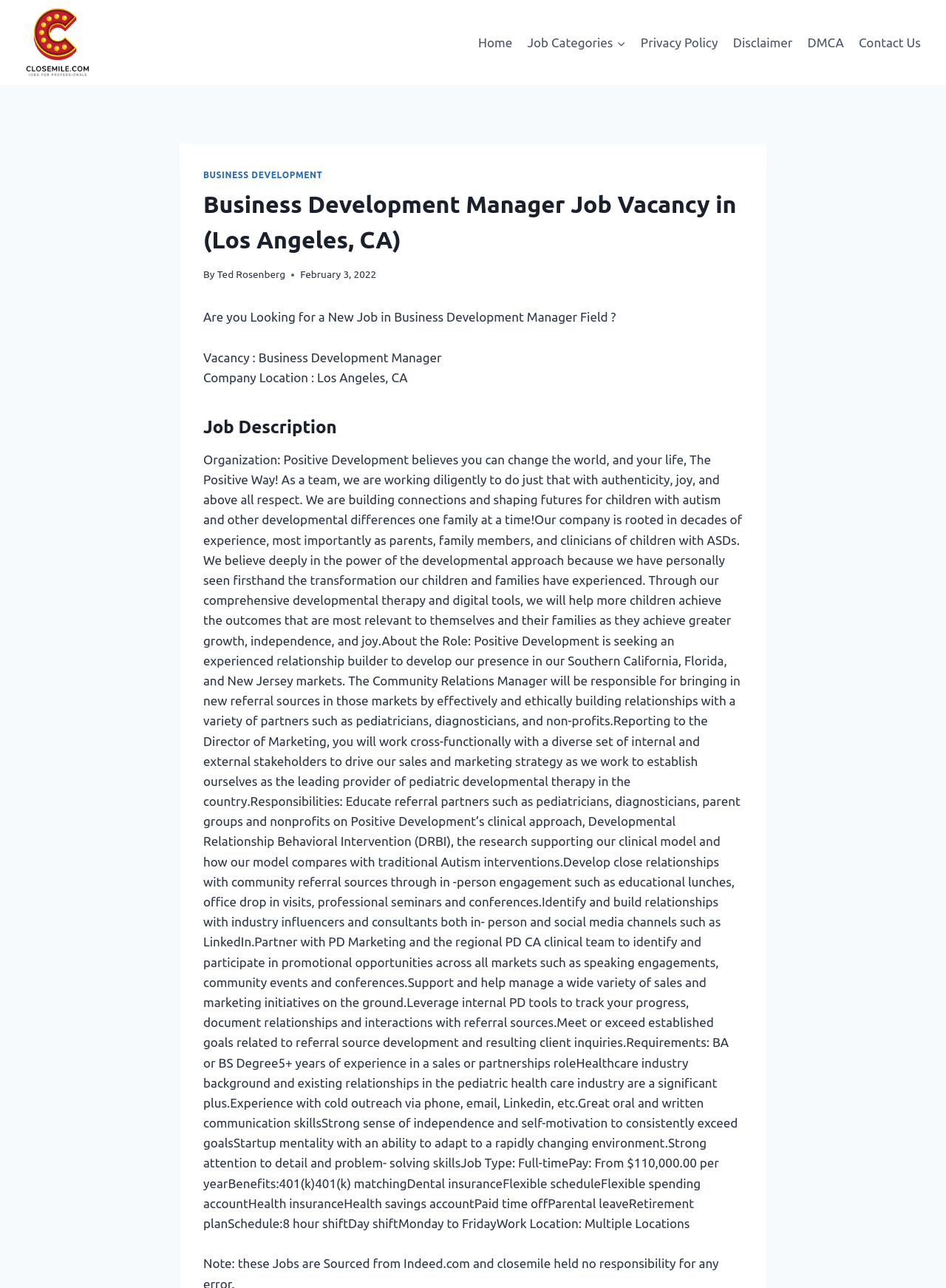Given the description Ted Rosenberg, predict the bounding box coordinates of the UI element. Ensure the coordinates are in the format (top-left x, top-left y, bottom-right x, bottom-right y) and all values are between 0 and 1.

[0.229, 0.209, 0.302, 0.218]